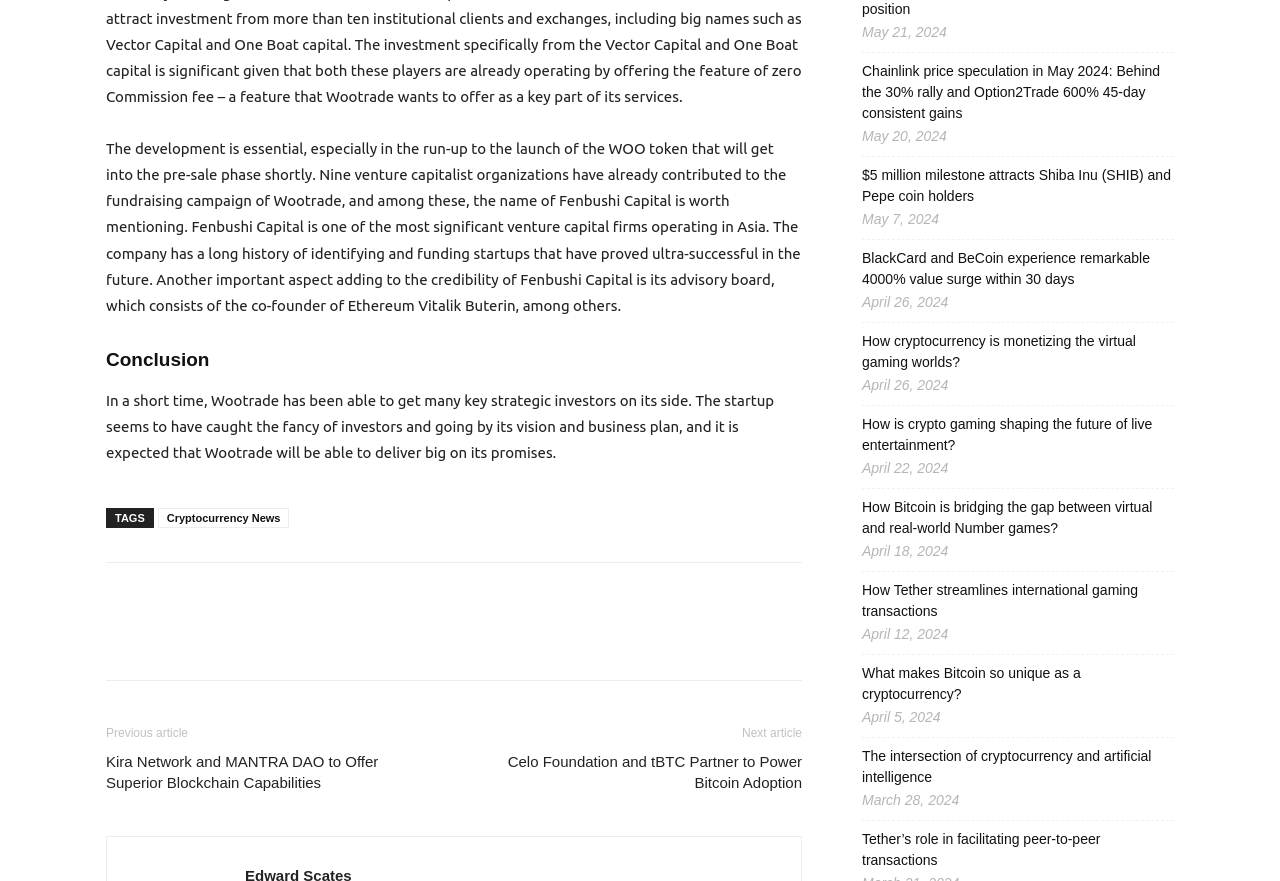Please specify the bounding box coordinates of the clickable region necessary for completing the following instruction: "View the article 'Chainlink price speculation in May 2024: Behind the 30% rally and Option2Trade 600% 45-day consistent gains'". The coordinates must consist of four float numbers between 0 and 1, i.e., [left, top, right, bottom].

[0.673, 0.069, 0.917, 0.141]